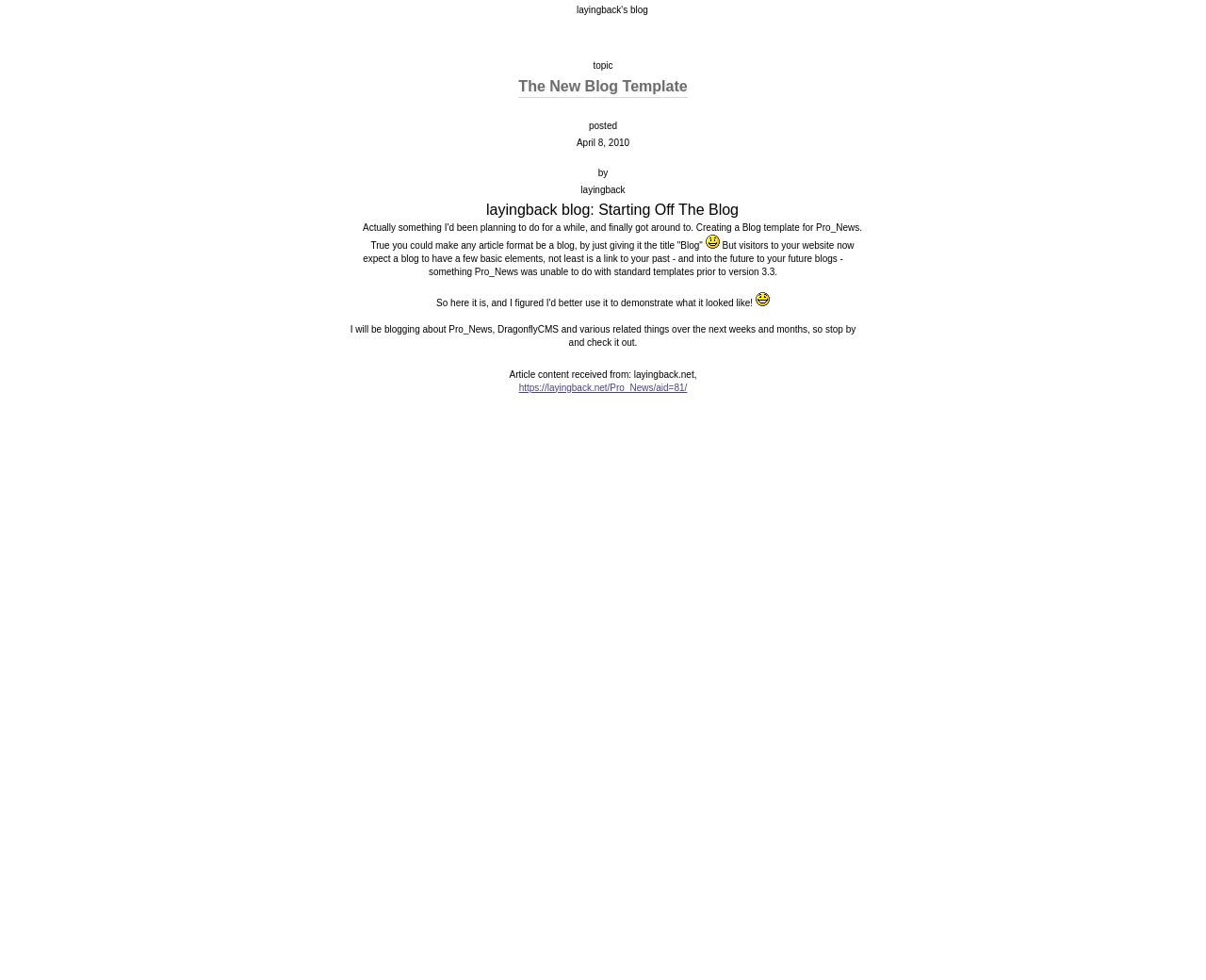Please reply with a single word or brief phrase to the question: 
Who is the author of the blog post?

layingback